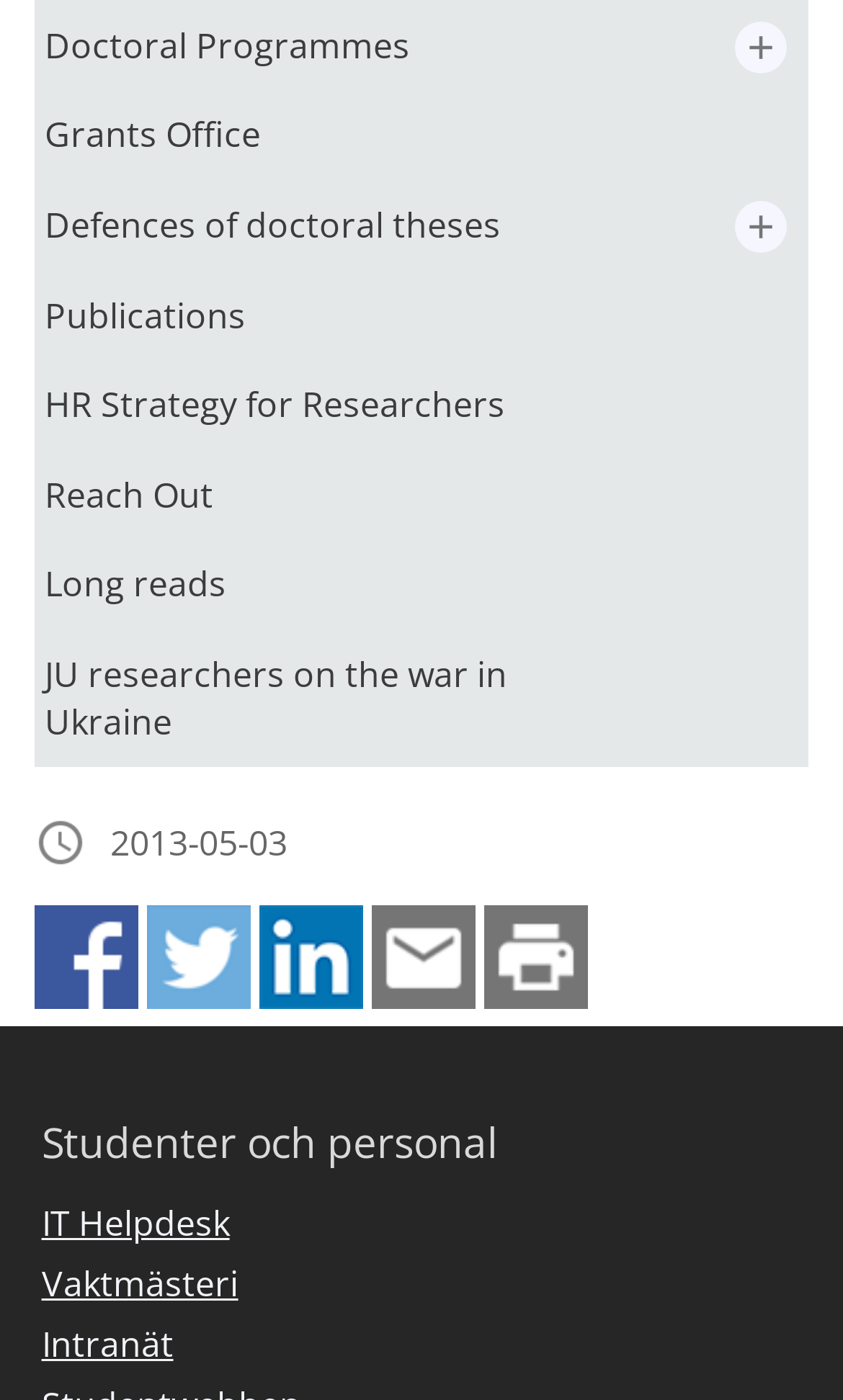Provide the bounding box coordinates of the HTML element described by the text: "Purina Chicken and Rice". The coordinates should be in the format [left, top, right, bottom] with values between 0 and 1.

None